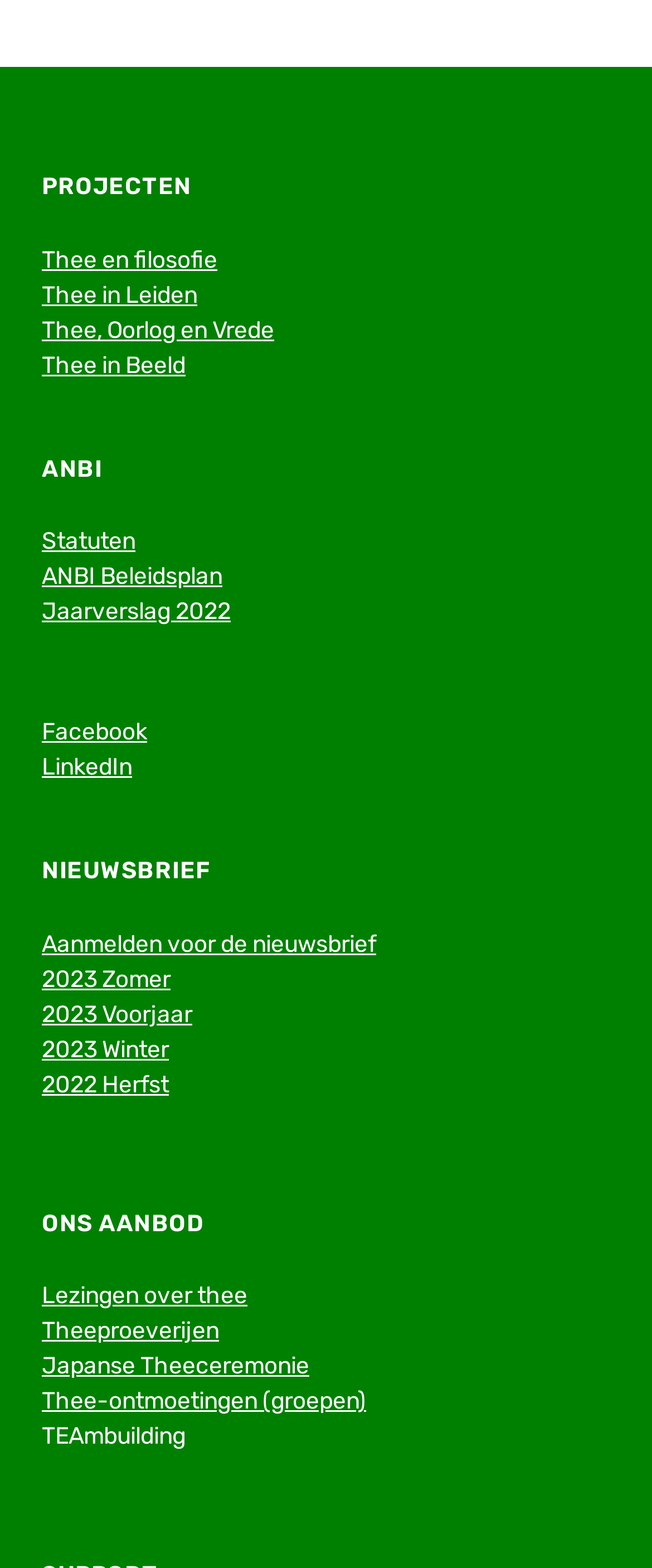Given the description of the UI element: "2023 Zomer", predict the bounding box coordinates in the form of [left, top, right, bottom], with each value being a float between 0 and 1.

[0.064, 0.615, 0.262, 0.633]